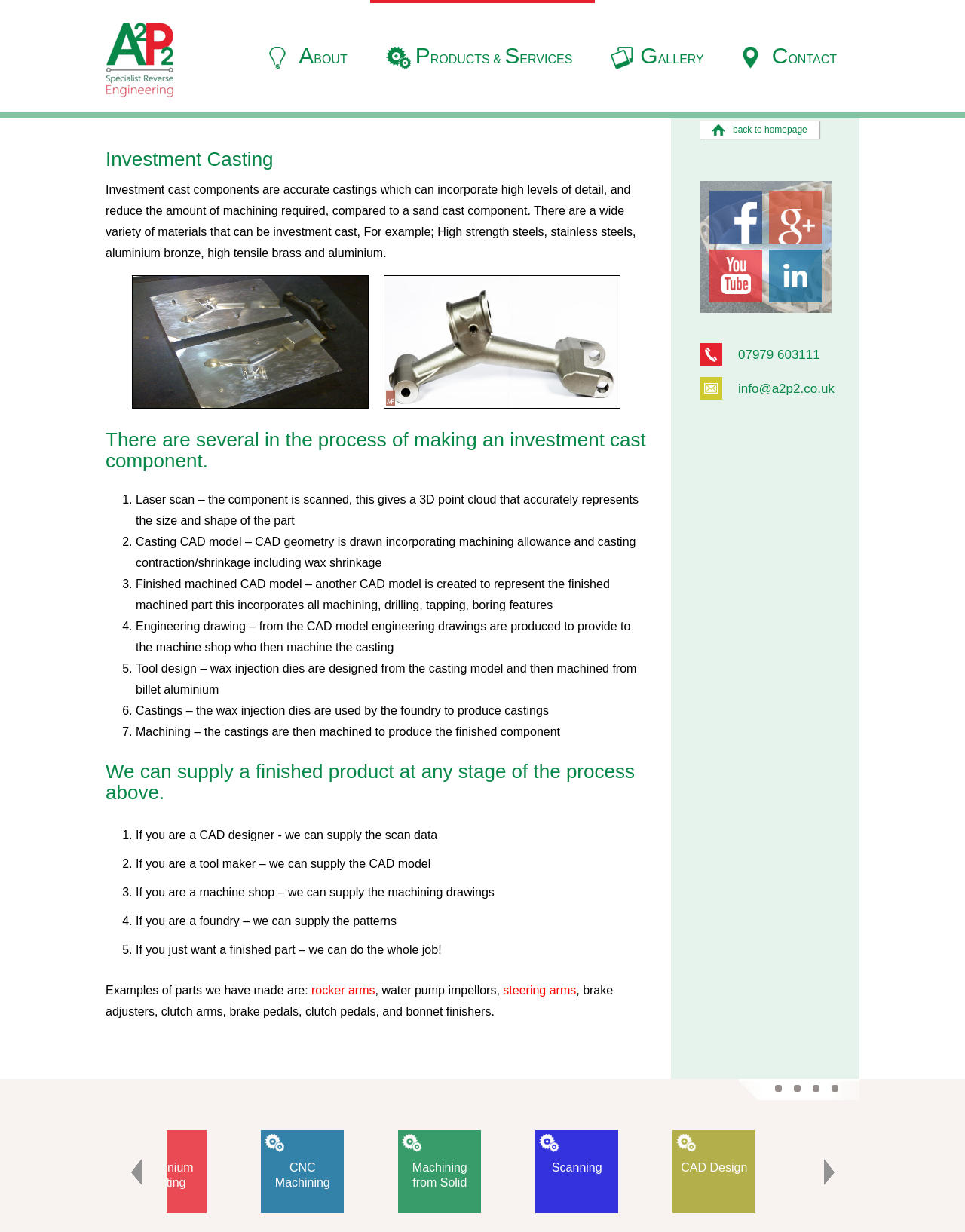Use a single word or phrase to answer the question: What are the stages of making an investment cast component?

7 stages